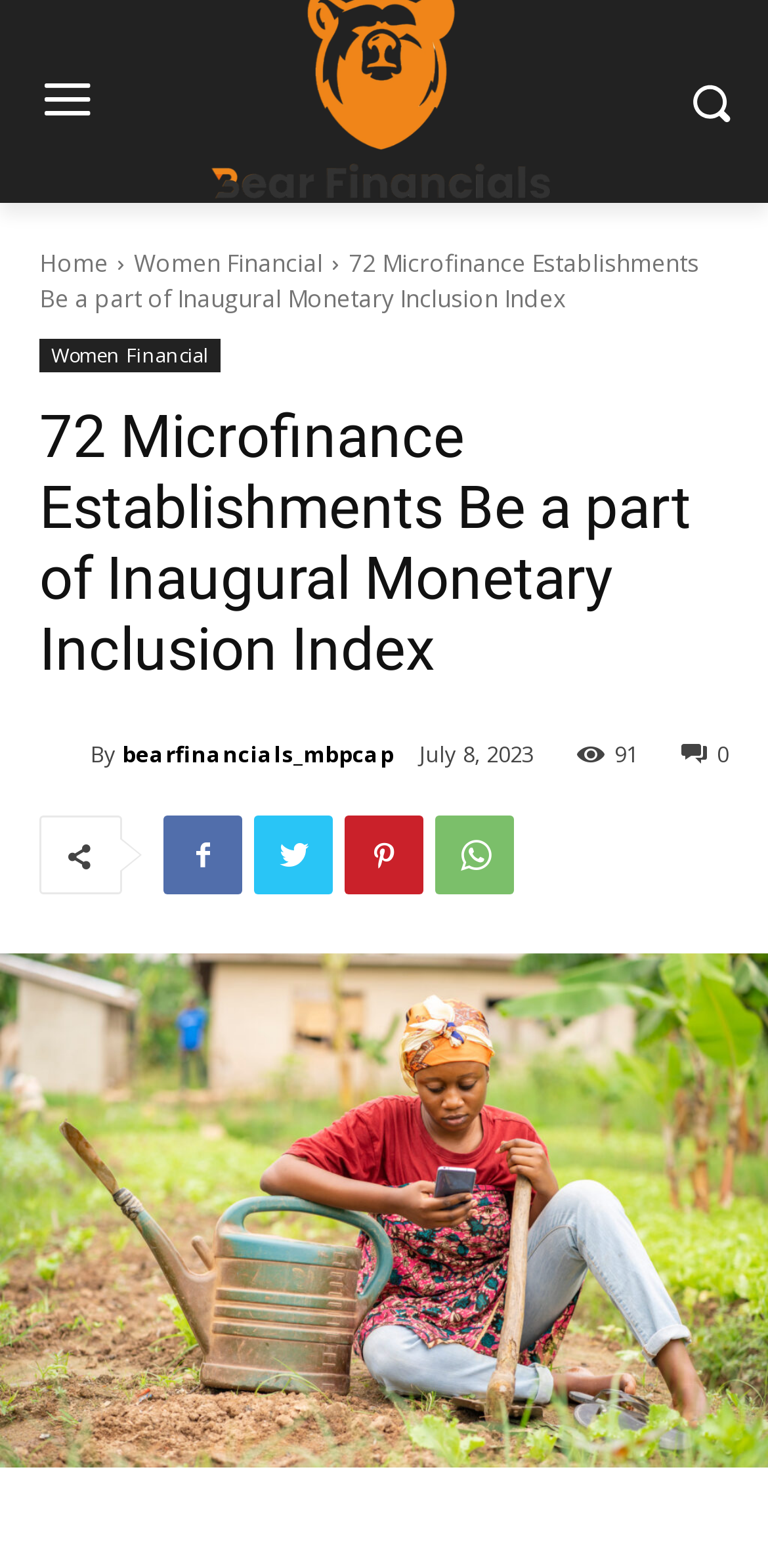Indicate the bounding box coordinates of the element that must be clicked to execute the instruction: "Go to the home page". The coordinates should be given as four float numbers between 0 and 1, i.e., [left, top, right, bottom].

[0.051, 0.158, 0.141, 0.179]